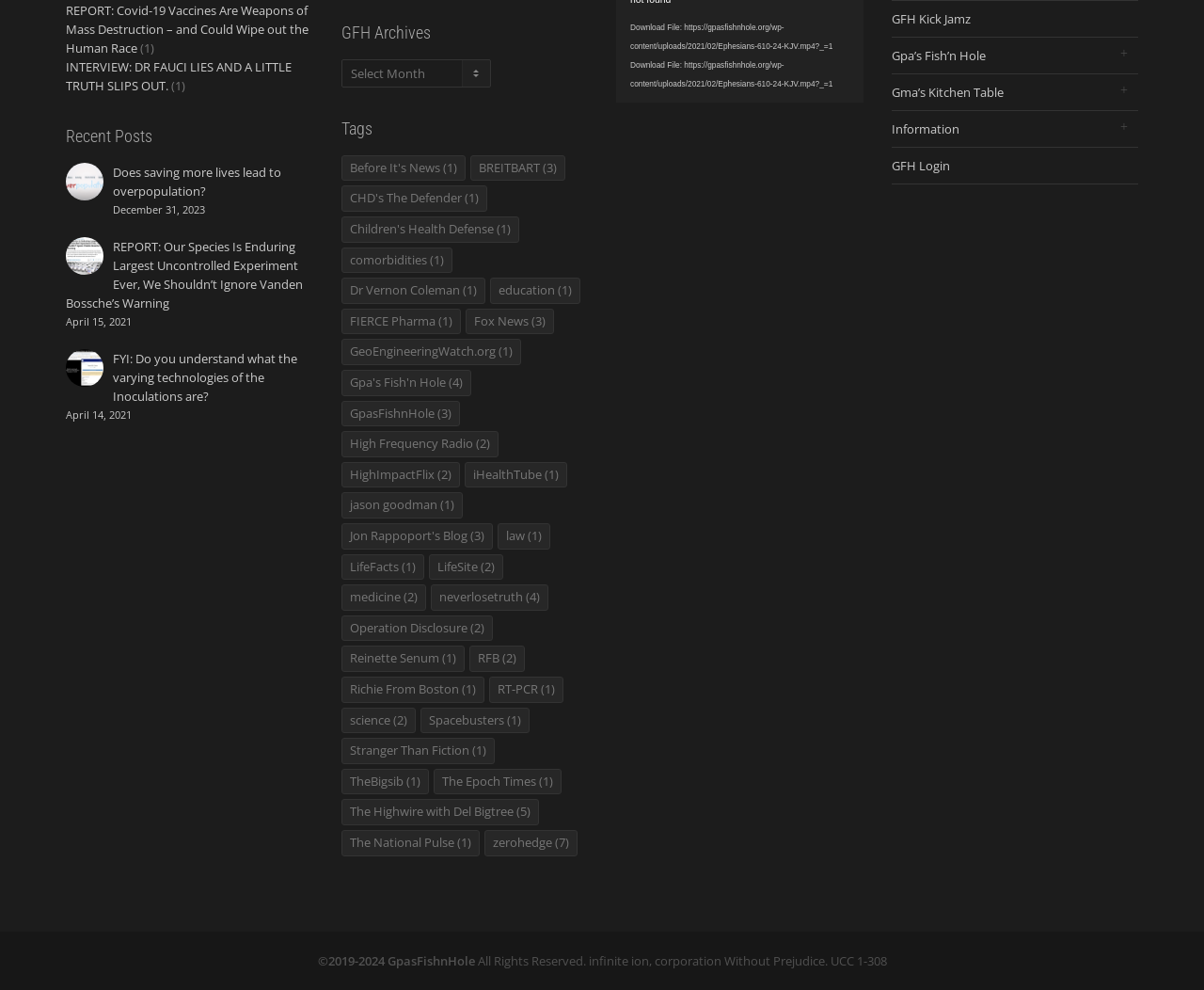Please respond in a single word or phrase: 
What is the purpose of the button with the text 'Play'?

To play a video